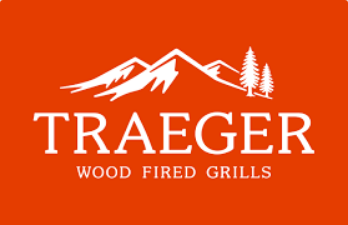Please analyze the image and give a detailed answer to the question:
What type of trees are depicted in the logo?

The stylized graphic elements above the text in the logo depict mountains and evergreen trees, symbolizing a connection to nature and the outdoors, which is fitting for a brand that specializes in outdoor cooking.